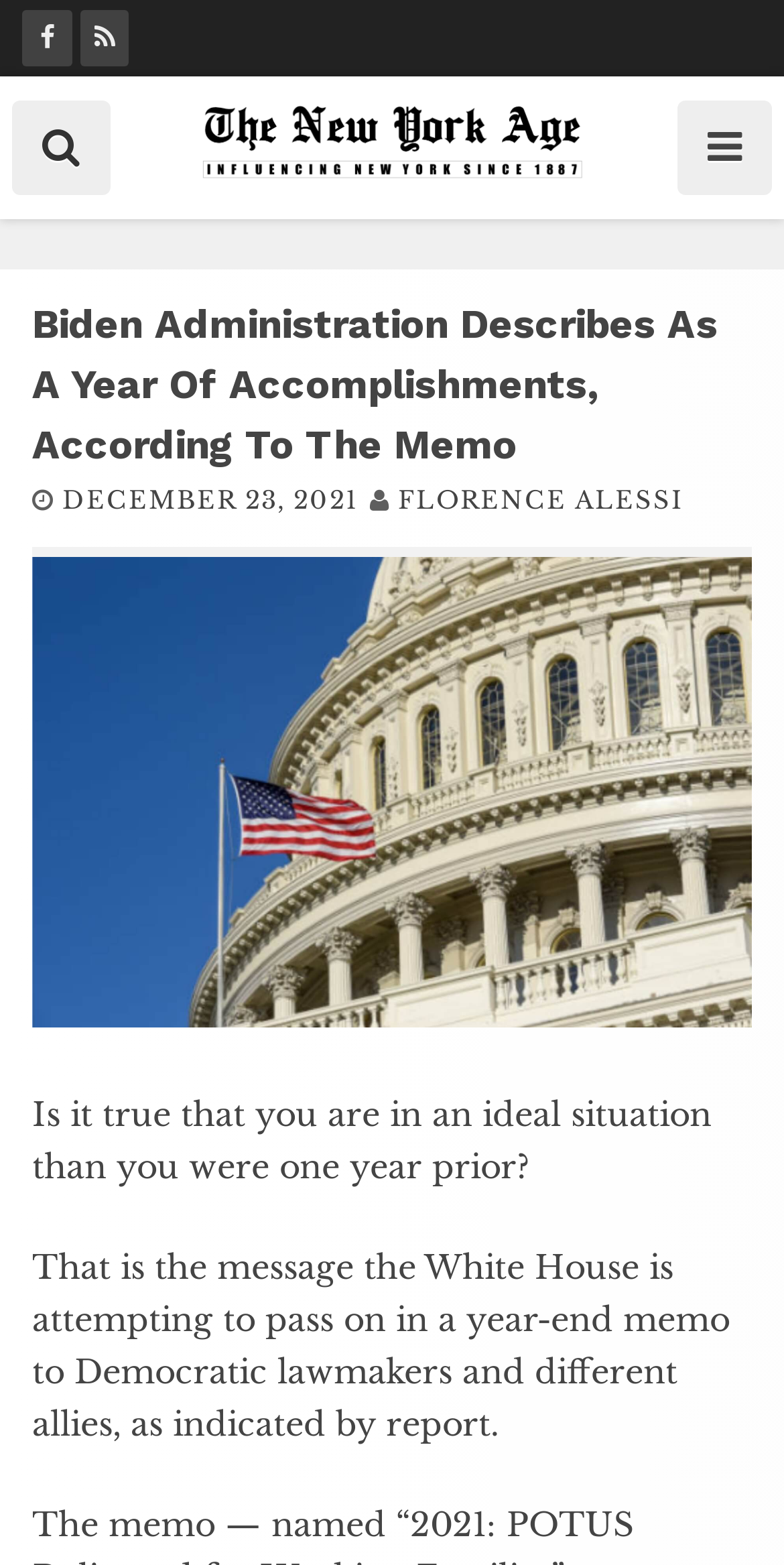Provide the bounding box coordinates of the UI element this sentence describes: "alt="The New York Age Newspaper"".

[0.244, 0.095, 0.756, 0.121]